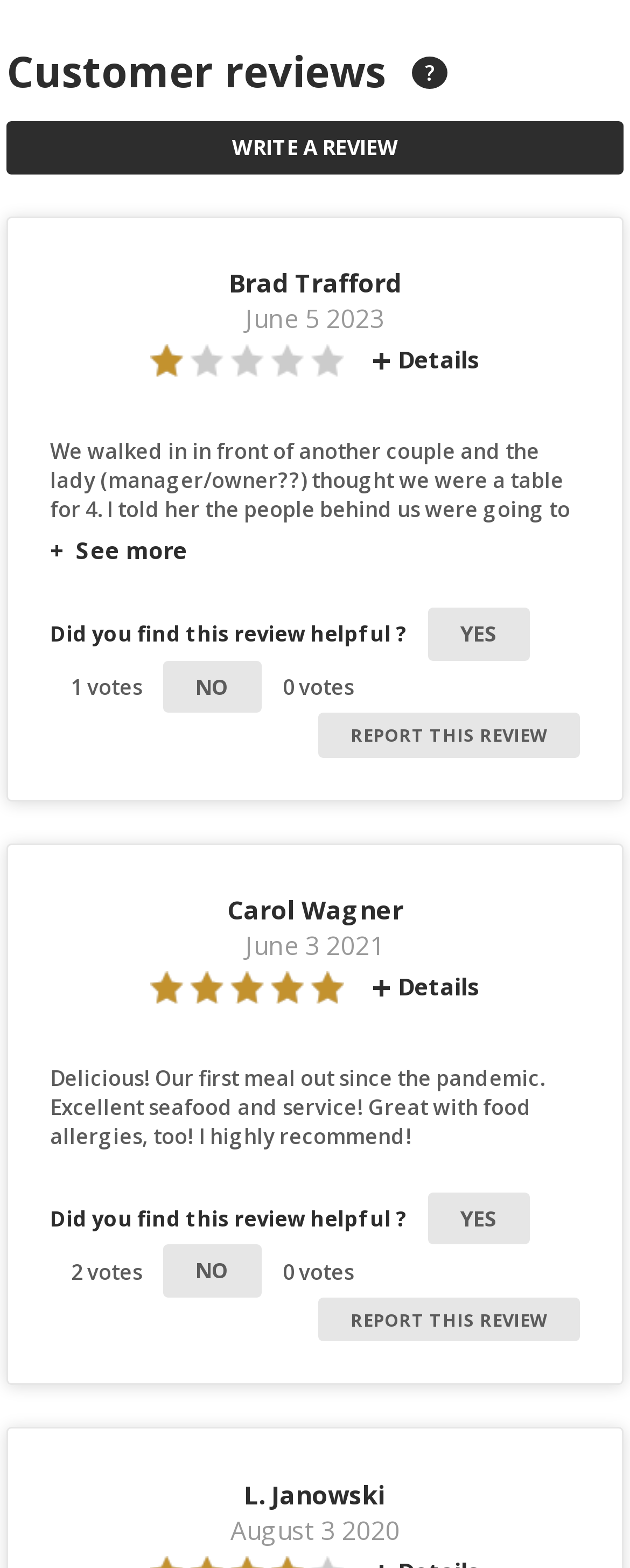What is the date of the third review?
From the image, respond with a single word or phrase.

August 3 2020